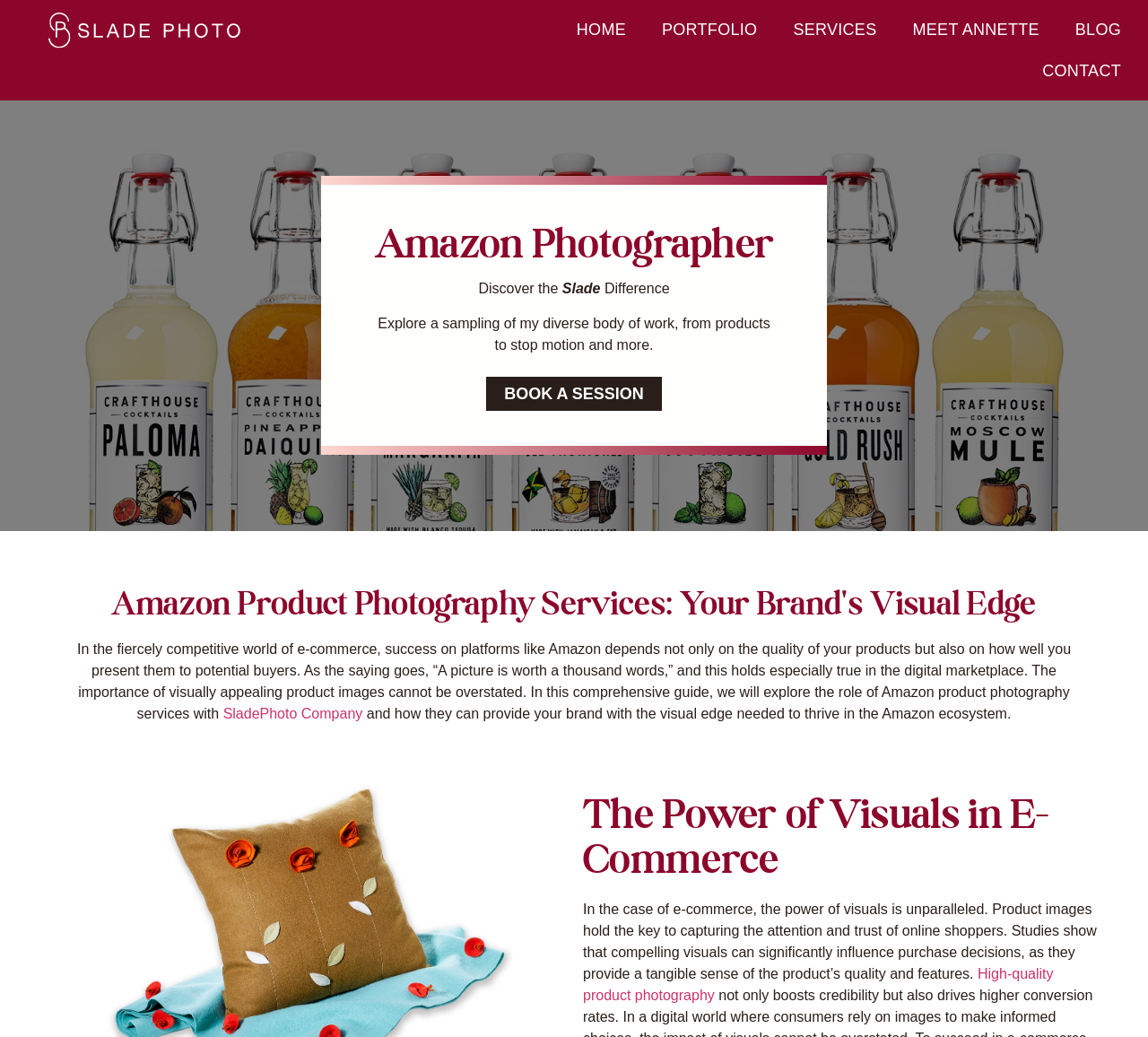What is the name of the photographer?
Using the image provided, answer with just one word or phrase.

Annette